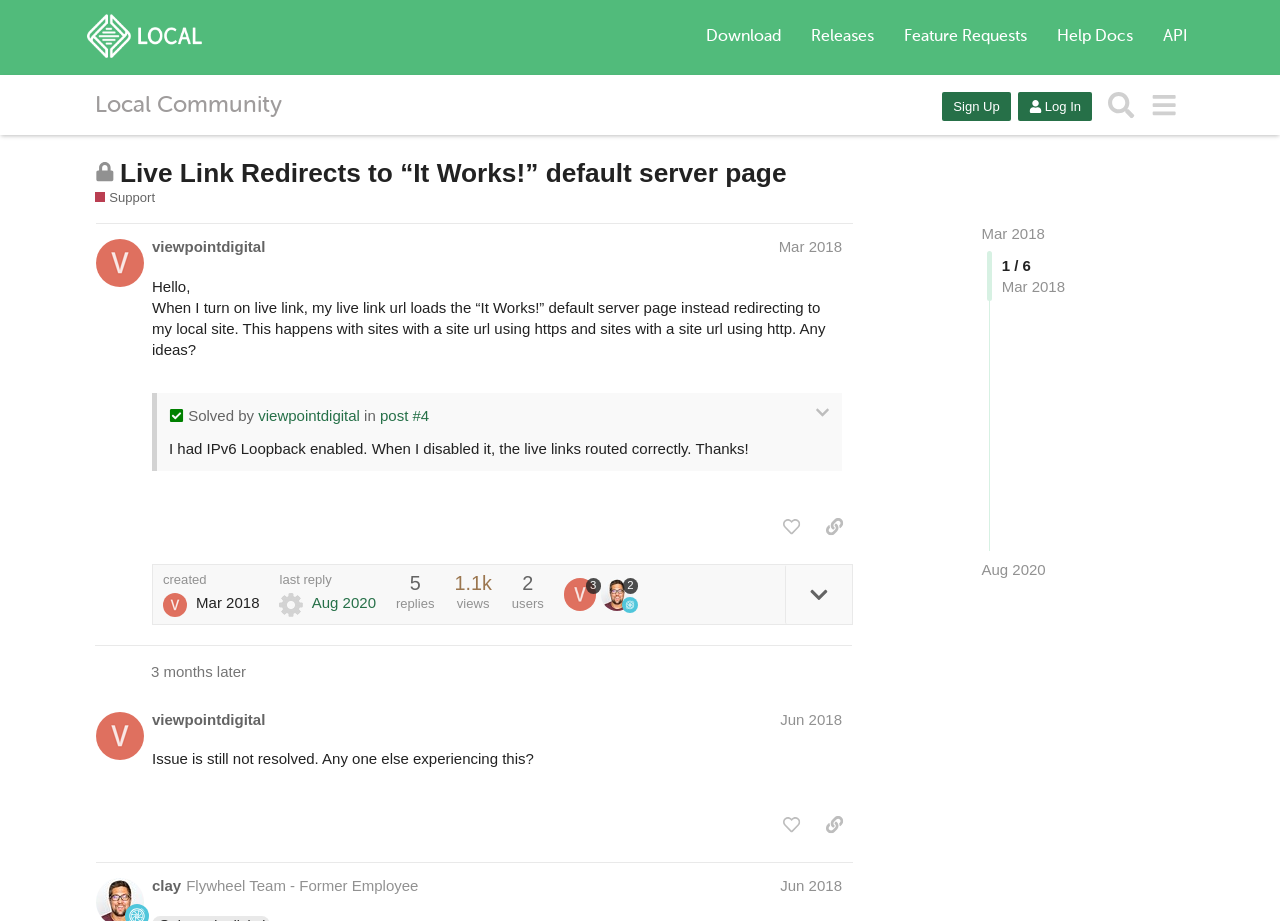What is the name of the team that replied to the discussion?
Use the information from the screenshot to give a comprehensive response to the question.

The name of the team that replied to the discussion can be found in one of the posts, where it is written as 'clay Flywheel Team - Former Employee Jun 2018'.